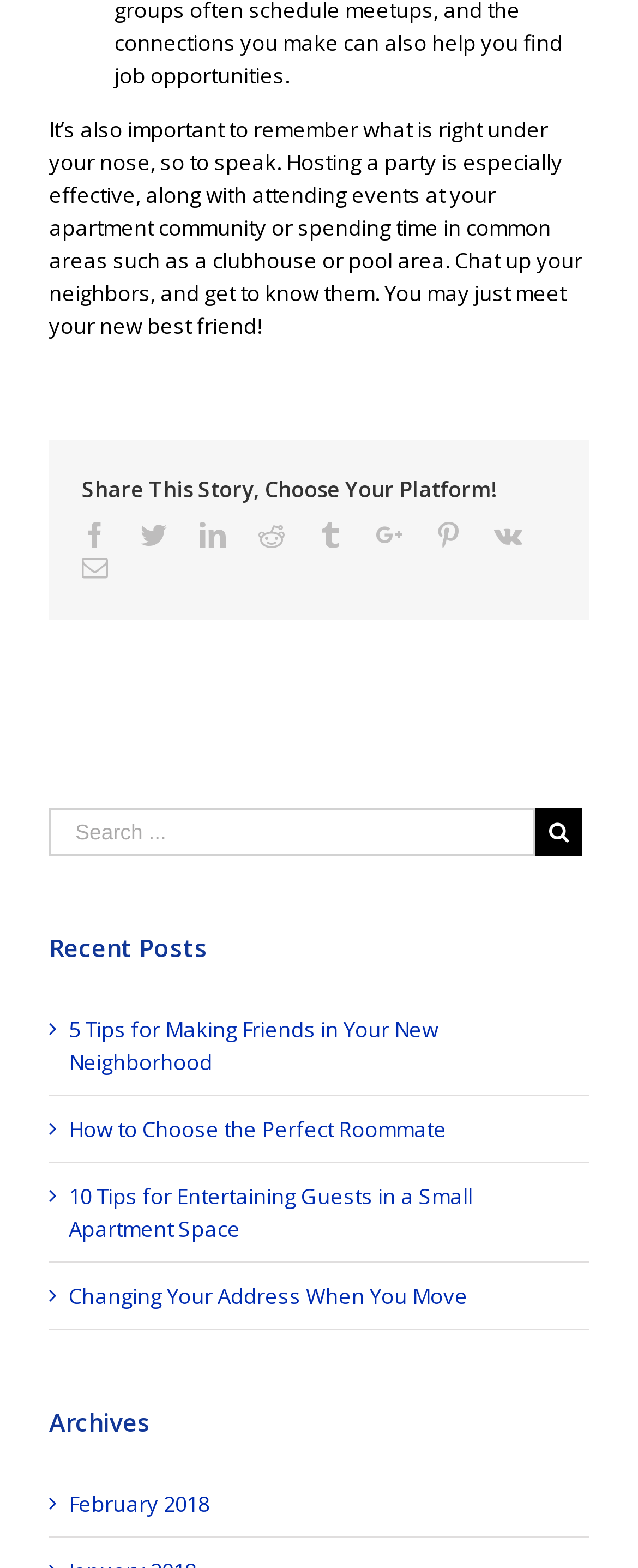Show the bounding box coordinates for the HTML element as described: "name="s" placeholder="Search ..."".

[0.077, 0.515, 0.838, 0.545]